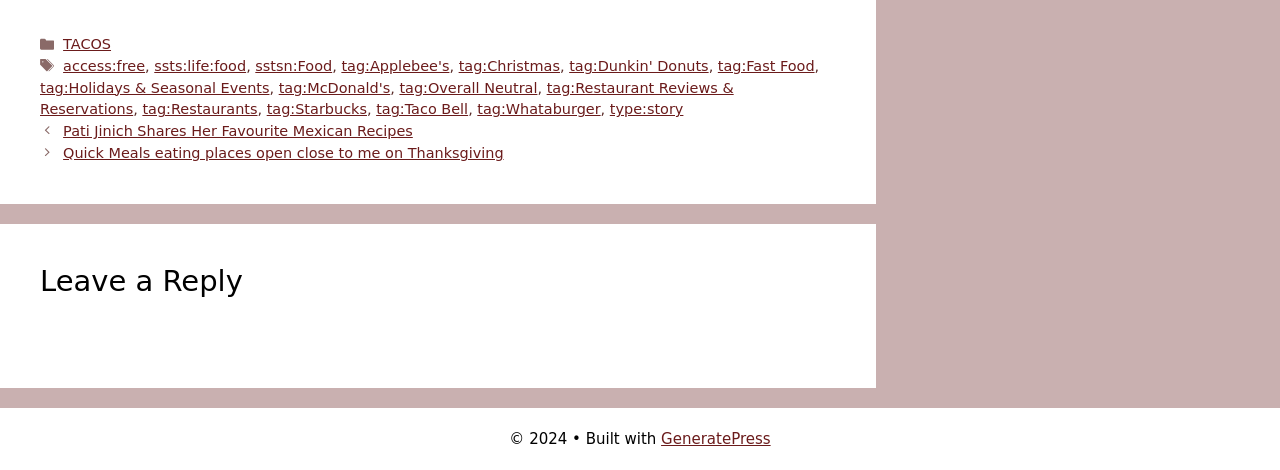What is the theme or template used to build the website?
Using the image provided, answer with just one word or phrase.

GeneratePress